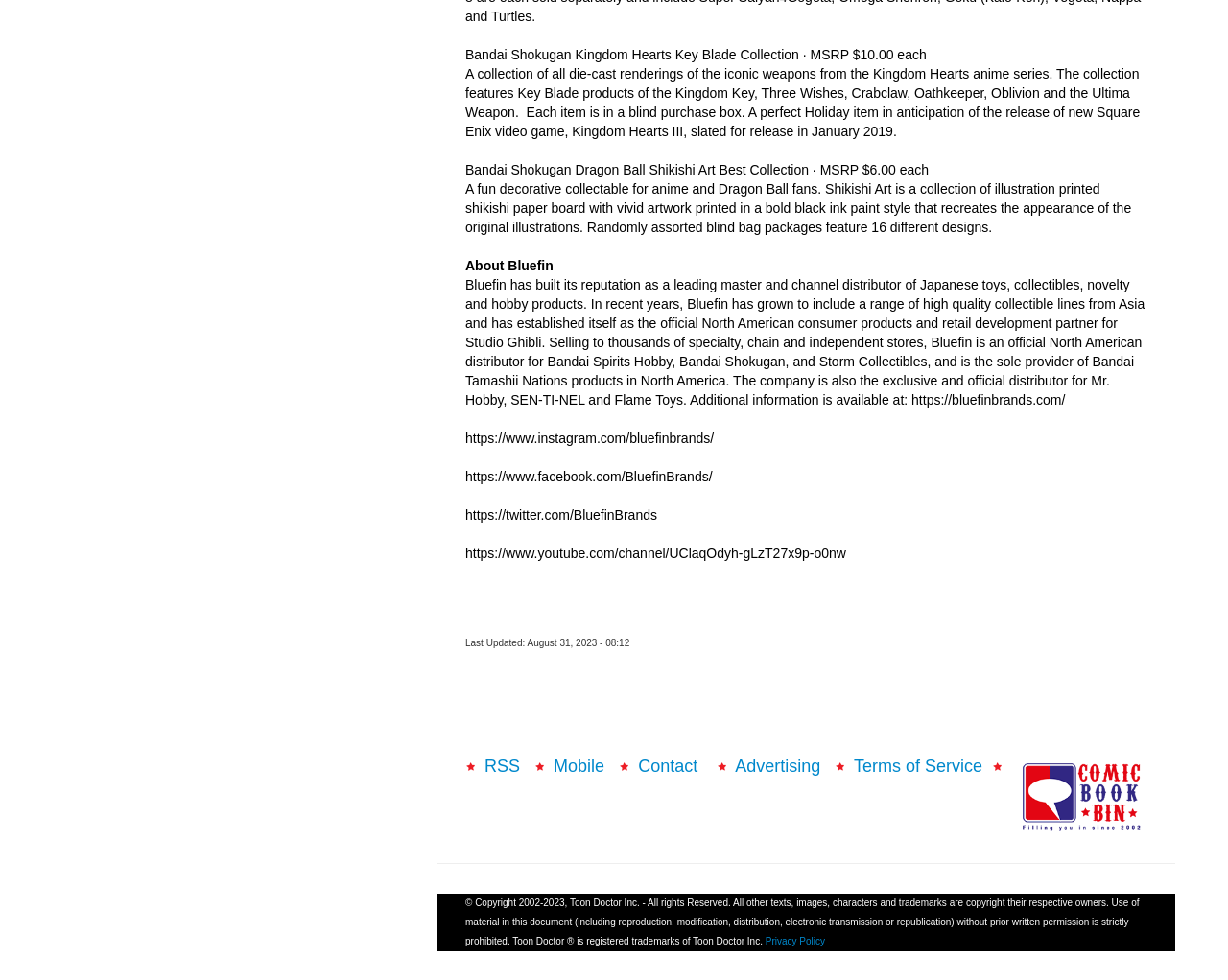What is the price of each item in the Dragon Ball Shikishi Art Best Collection?
Based on the image, answer the question with as much detail as possible.

The webpage describes the 'Bandai Shokugan Dragon Ball Shikishi Art Best Collection' and mentions that each item has an MSRP of $6.00.